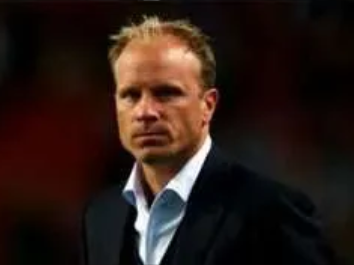Based on the image, provide a detailed and complete answer to the question: 
What is the likely context of the image?

The background of the image suggests a sporting environment, and the caption mentions the man's presence in discussions surrounding notable achievements in sports, indicating that the image is likely related to a profile on a prominent athlete or sports figure.